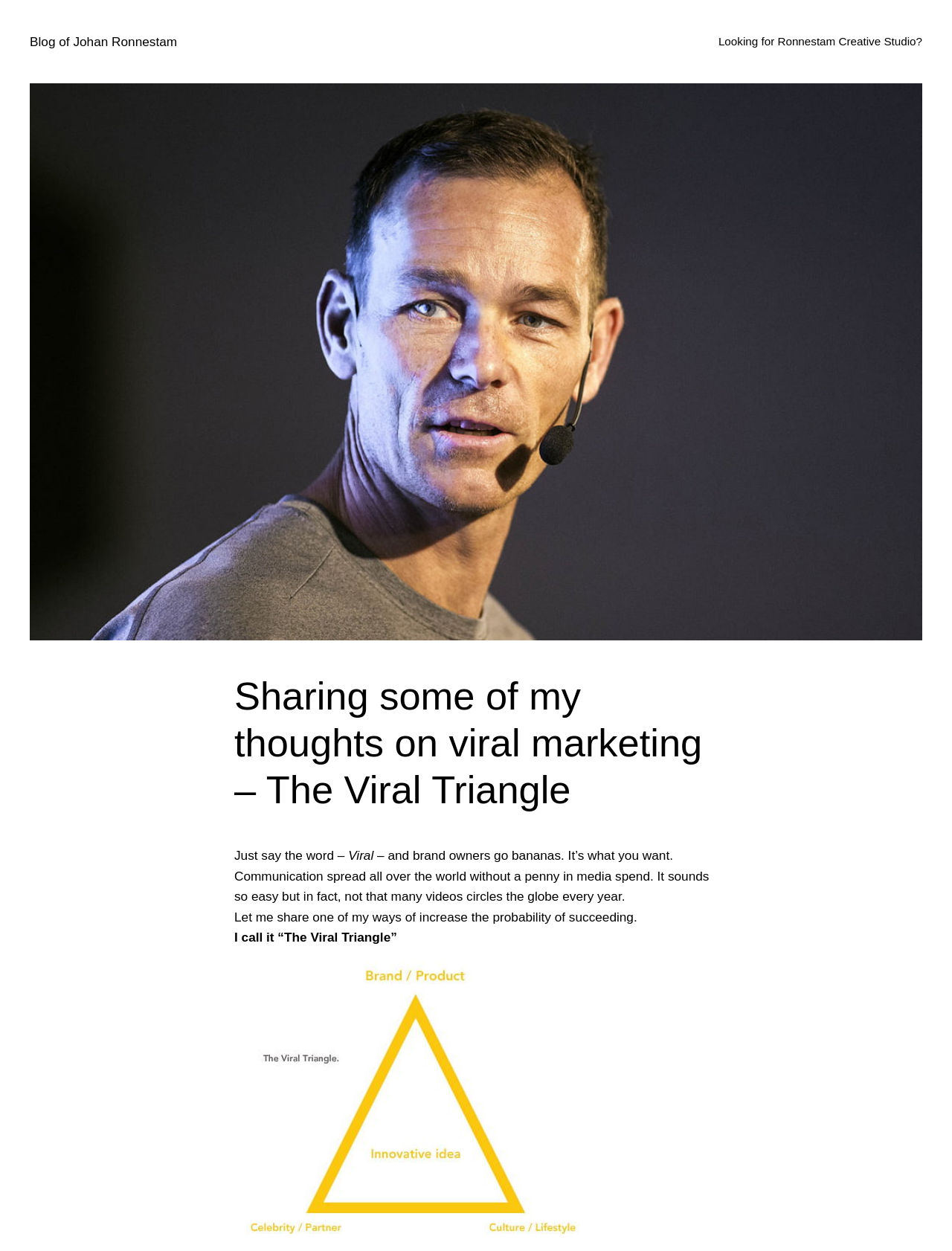Provide the bounding box coordinates for the UI element that is described by this text: "Blog of Johan Ronnestam". The coordinates should be in the form of four float numbers between 0 and 1: [left, top, right, bottom].

[0.031, 0.027, 0.186, 0.039]